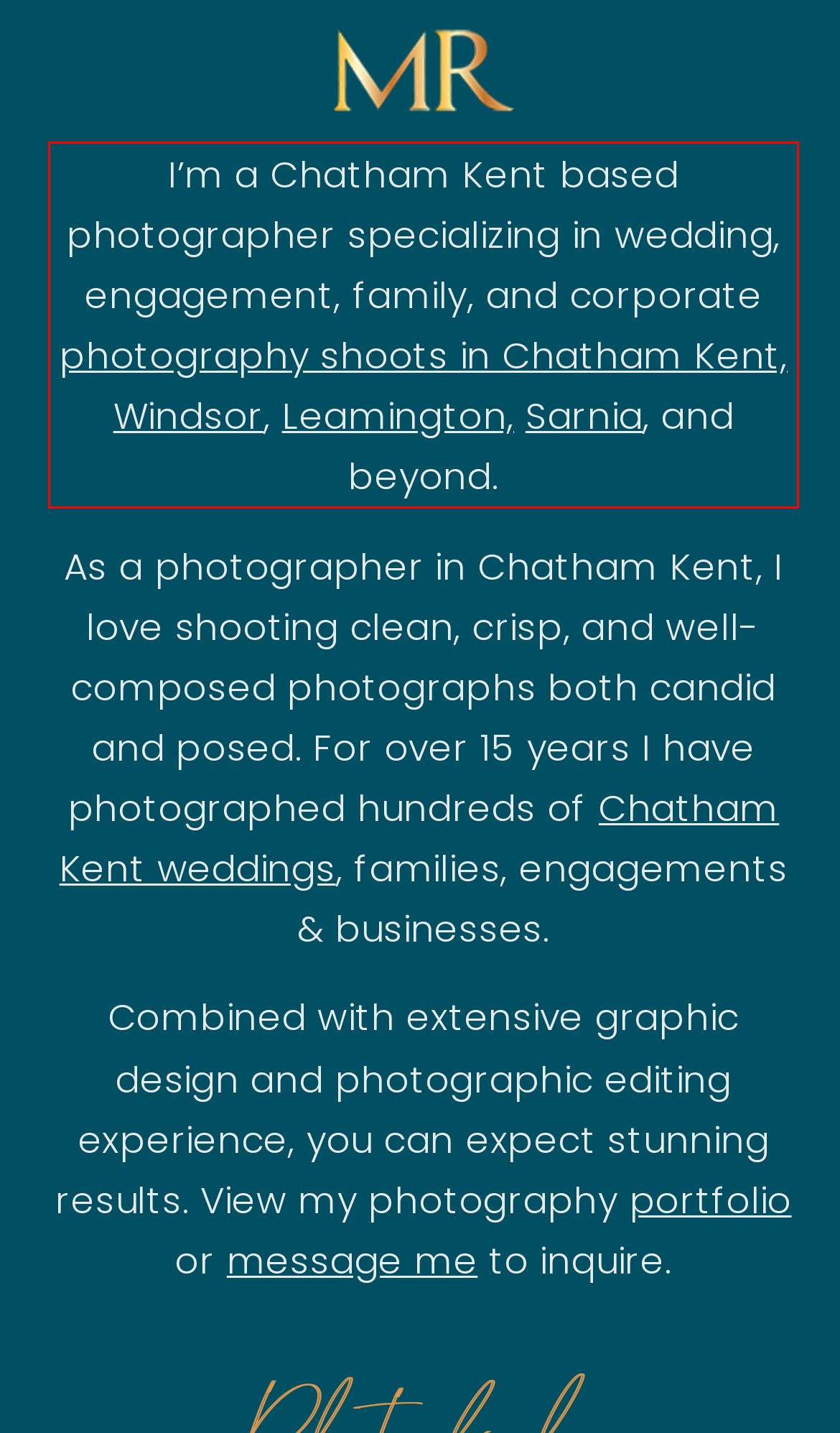Identify the red bounding box in the webpage screenshot and perform OCR to generate the text content enclosed.

I’m a Chatham Kent based photographer specializing in wedding, engagement, family, and corporate photography shoots in Chatham Kent, Windsor, Leamington, Sarnia, and beyond.